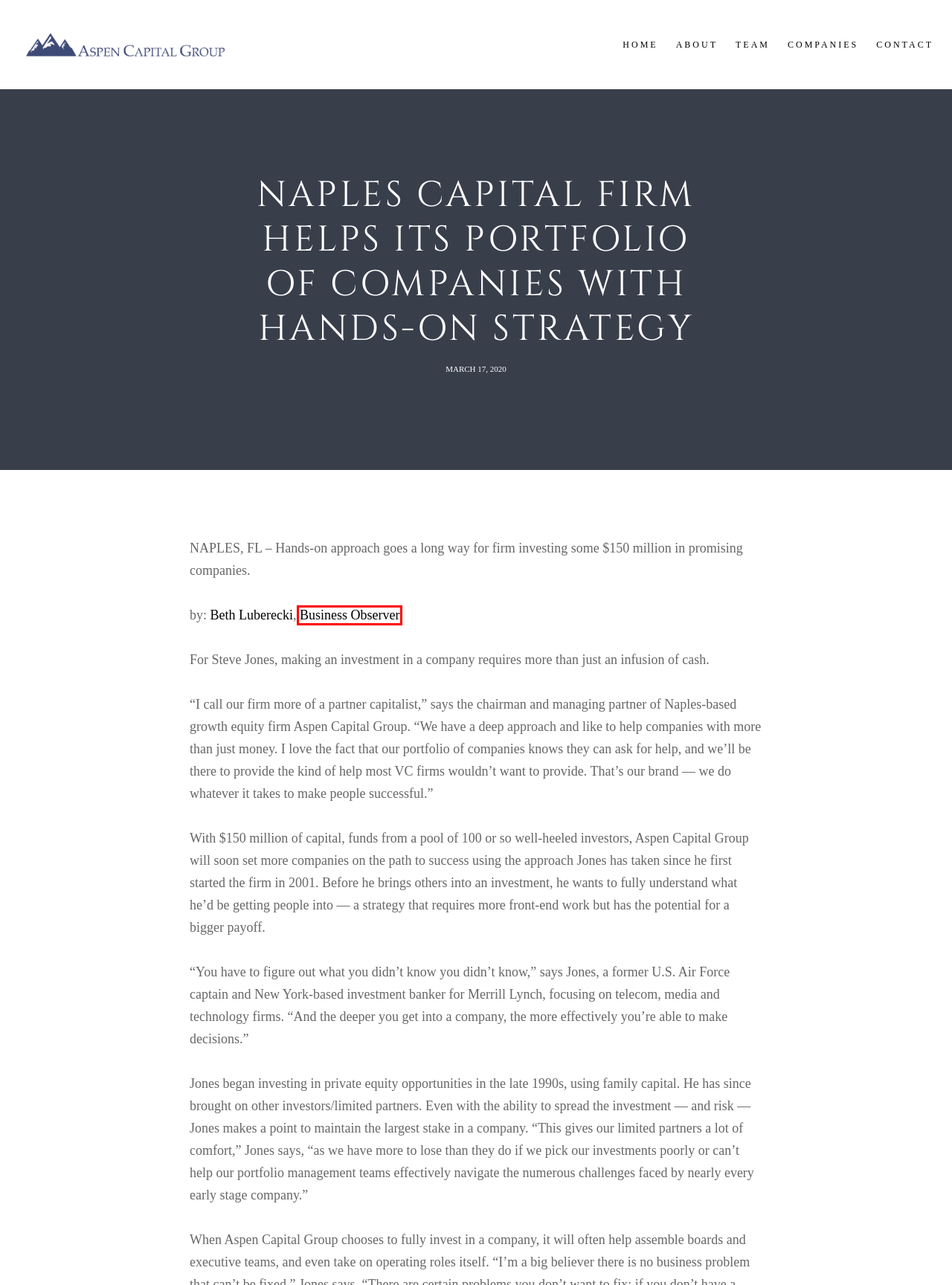Given a webpage screenshot featuring a red rectangle around a UI element, please determine the best description for the new webpage that appears after the element within the bounding box is clicked. The options are:
A. Naples capital firm helps its portfolio of companies with hands-on strategy | Business Observer
B. Aspen Capital Group (ACG) | Growth Equity Firm & Technology Investors
C. Contact - Aspen Capital Group
D. John Gordy and John Haesler Join Aspen Capital Group as Principals - Aspen Capital Group
E. Aspen Capital Group (ACG) | The Aspen Capital Group Team
F. Aspen Capital Group (ACG) | Partnering With Aspen Capital Group
G. Companies - Aspen Capital Group
H. Web Design - New York. NYC's #1 Freelance Website designer. NY

A